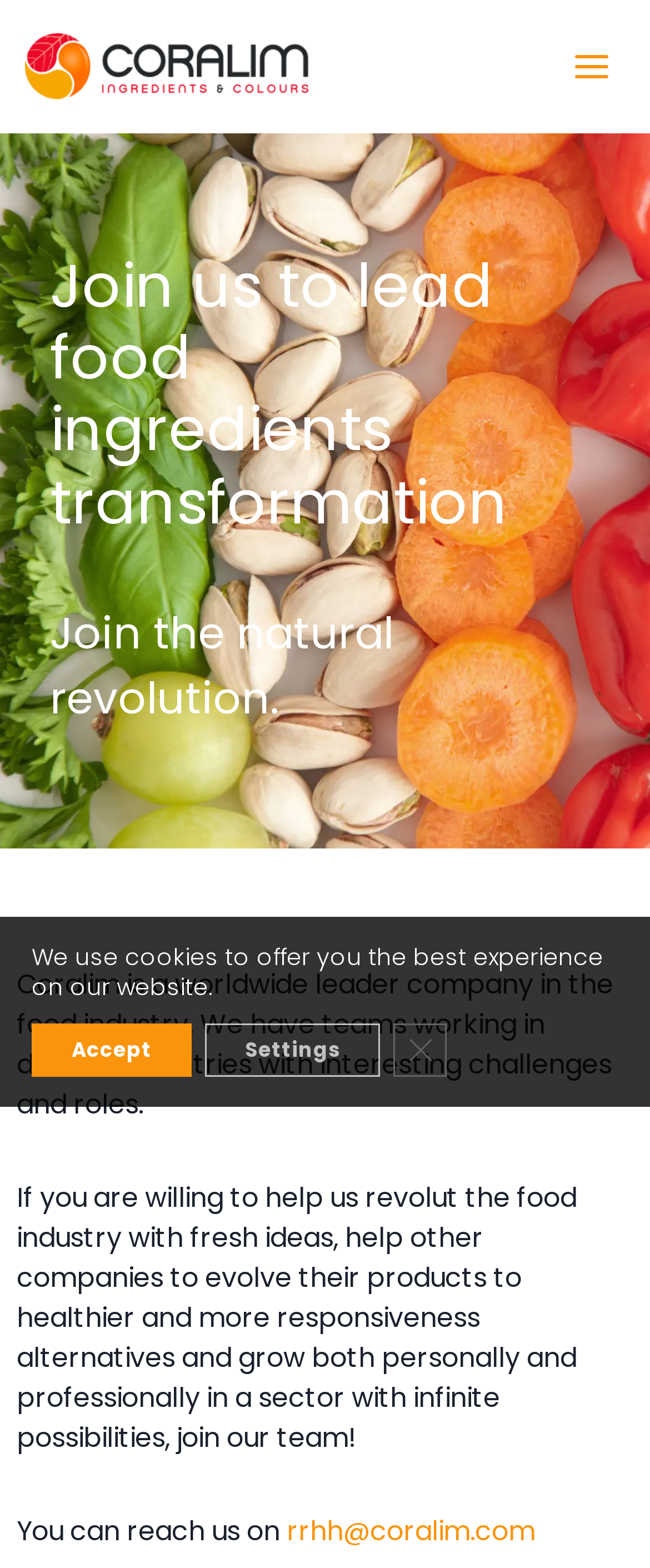Extract the text of the main heading from the webpage.

Join us to lead food
ingredients
transformation